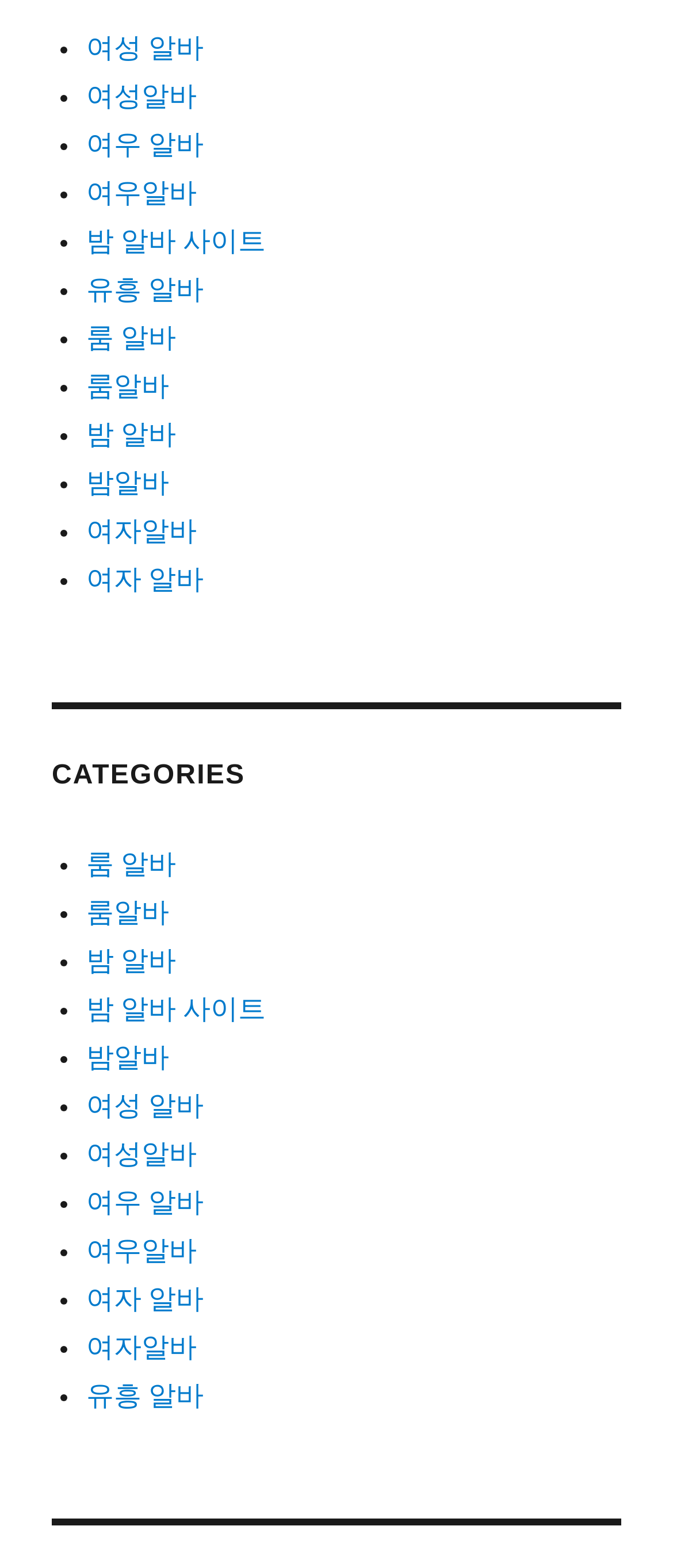What is the difference between '여성 알바' and '여성알바'?
Provide a detailed and extensive answer to the question.

Based on the links and list markers, I can see that '여성 알바' and '여성알바' are likely the same category or topic. The difference in spacing between the words does not seem to indicate any significant difference in meaning or content.